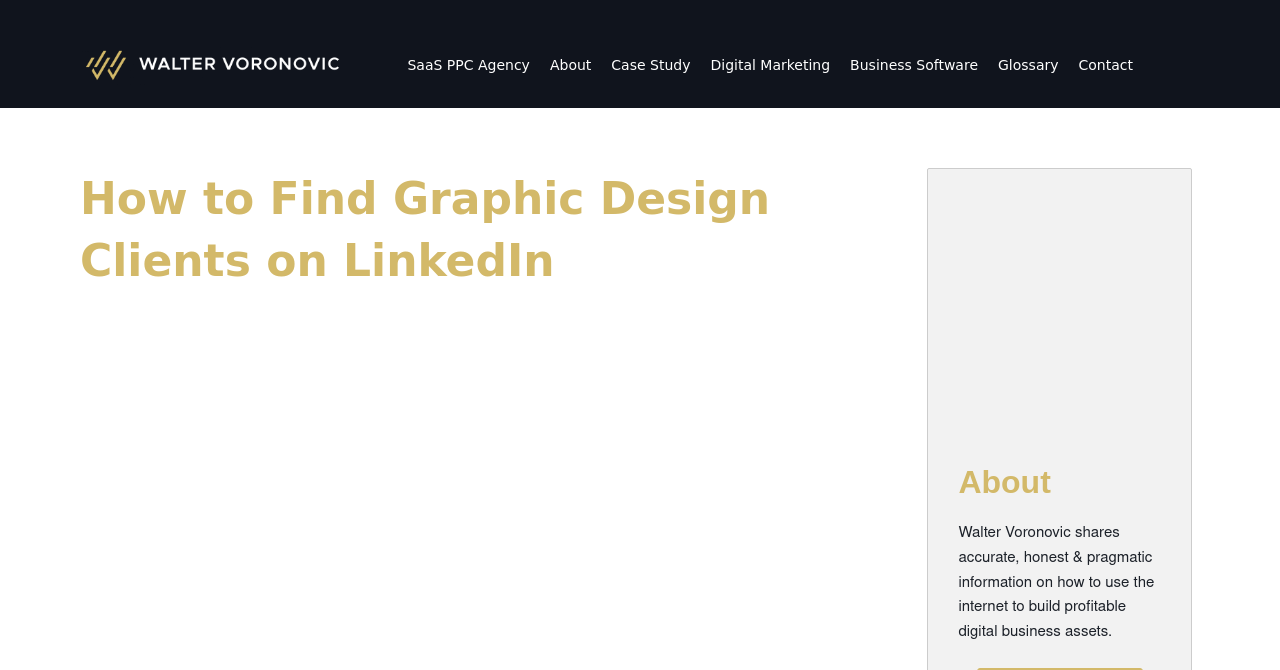Identify the bounding box coordinates for the UI element that matches this description: "SaaS PPC Agency".

[0.311, 0.063, 0.422, 0.131]